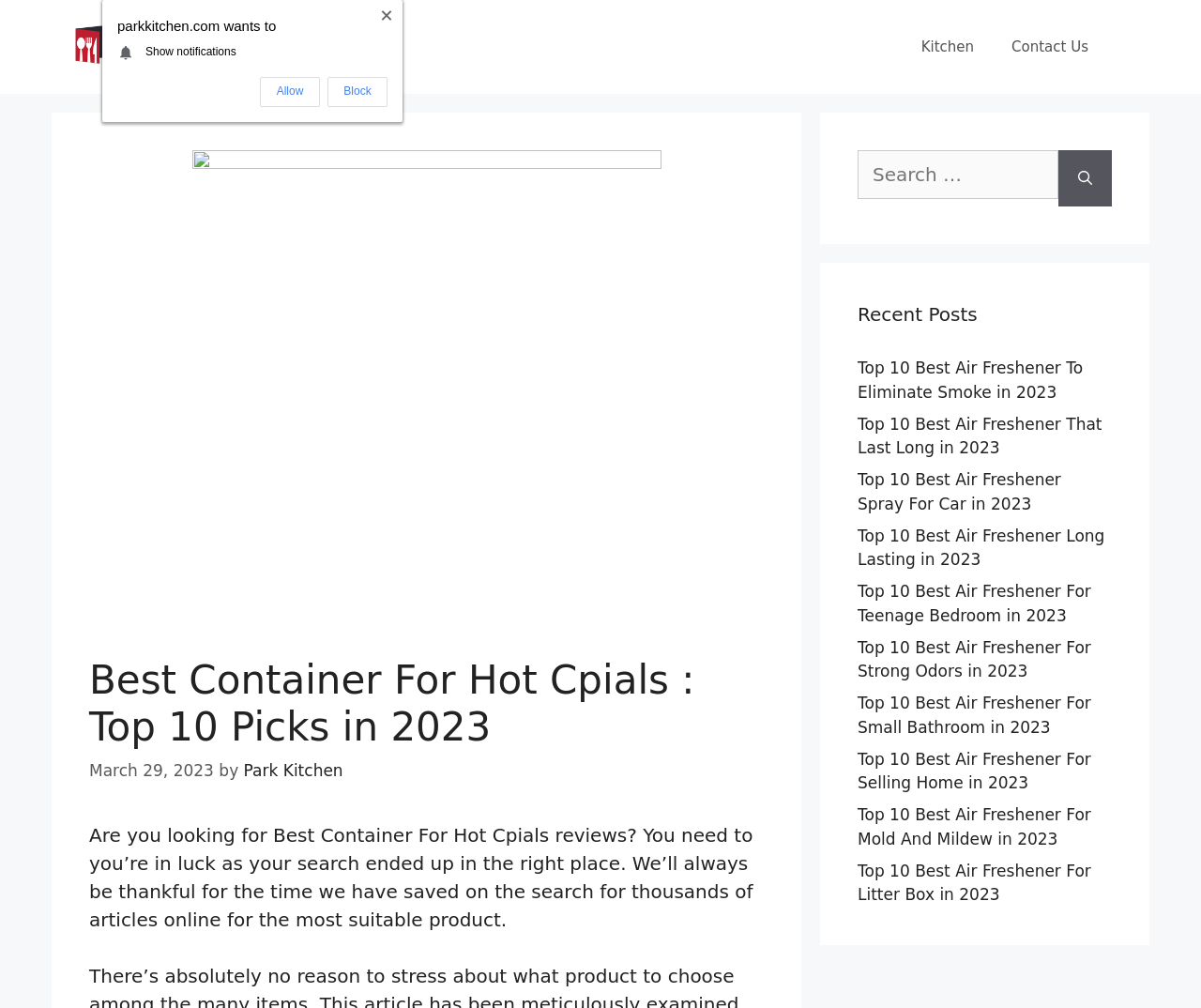Can you look at the image and give a comprehensive answer to the question:
What is the author of the article?

I determined the author of the article by looking at the text 'by Park Kitchen' below the main heading. This suggests that Park Kitchen is the author of the article.